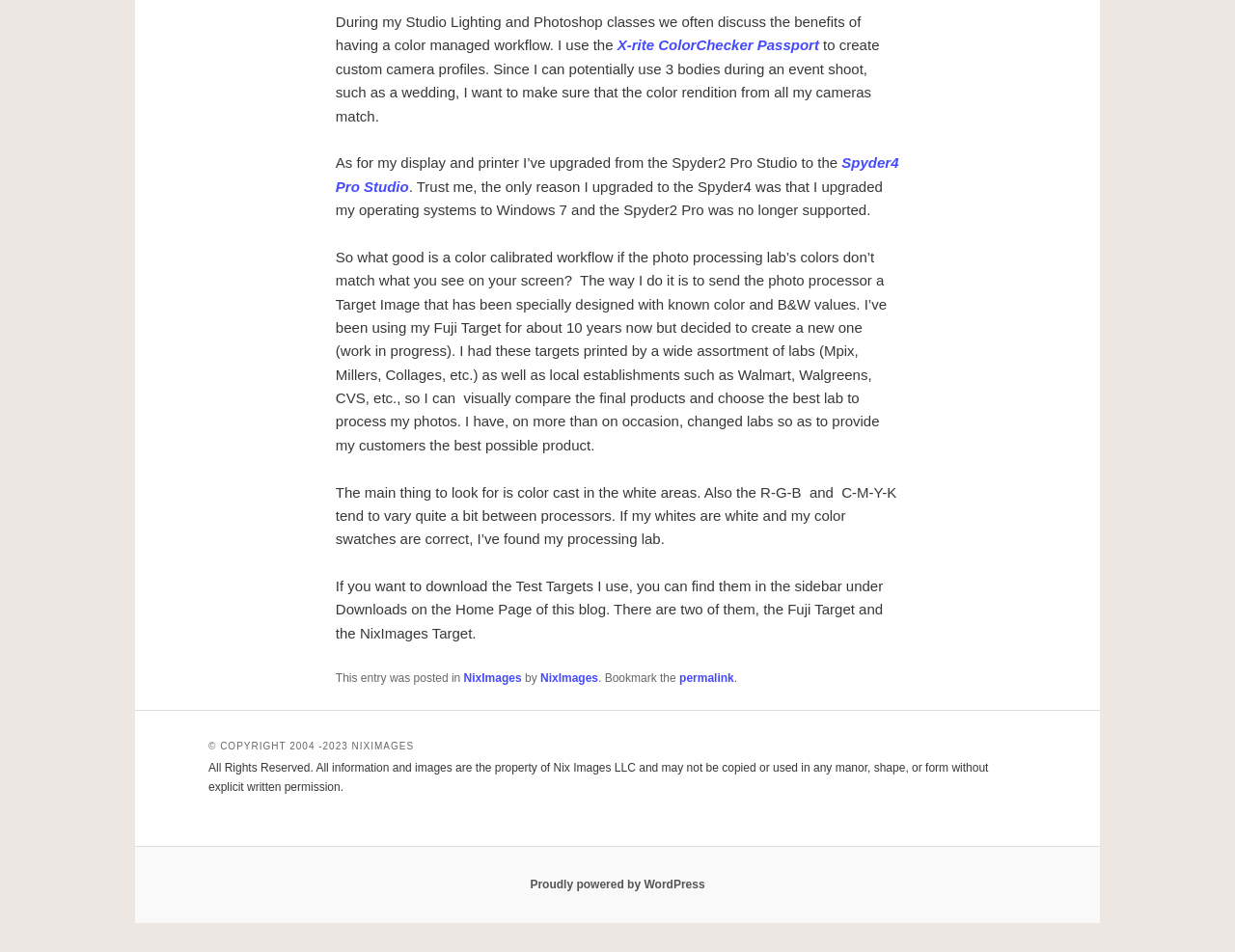Provide the bounding box coordinates for the UI element described in this sentence: "Proudly powered by WordPress". The coordinates should be four float values between 0 and 1, i.e., [left, top, right, bottom].

[0.429, 0.922, 0.571, 0.937]